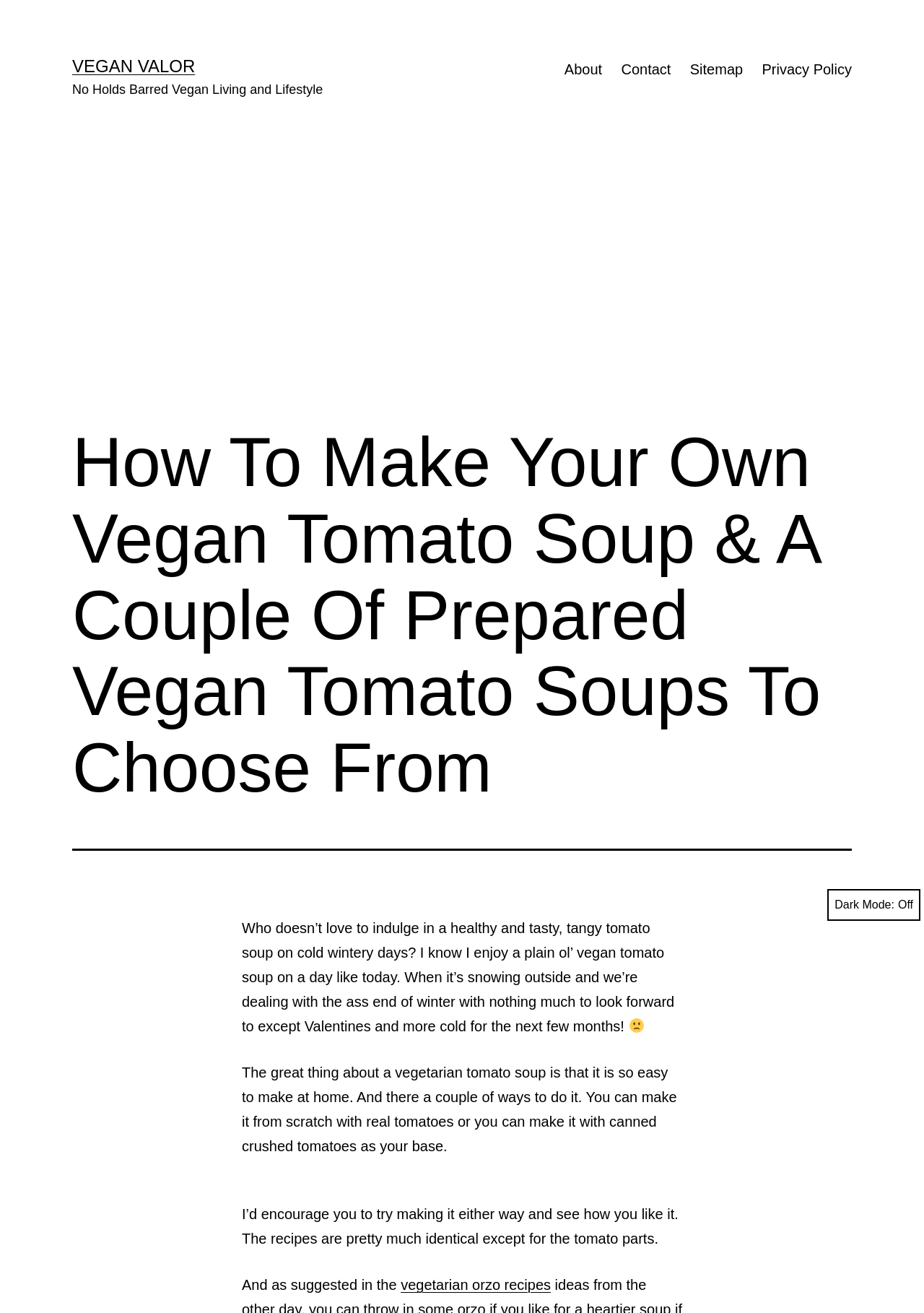What is the topic of the article?
Based on the image, answer the question with as much detail as possible.

I read the heading element with the text 'How To Make Your Own Vegan Tomato Soup & A Couple Of Prepared Vegan Tomato Soups To Choose From' and determined that the topic of the article is vegan tomato soup.